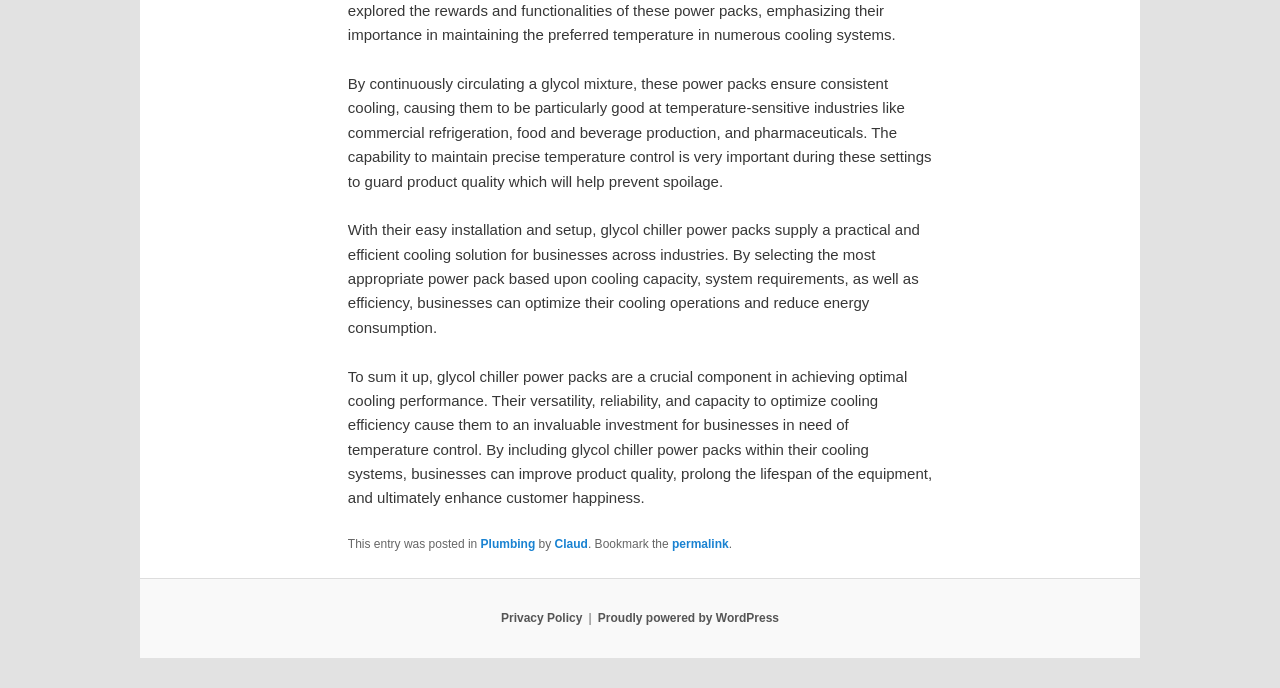Using the webpage screenshot, locate the HTML element that fits the following description and provide its bounding box: "permalink".

[0.525, 0.781, 0.569, 0.801]